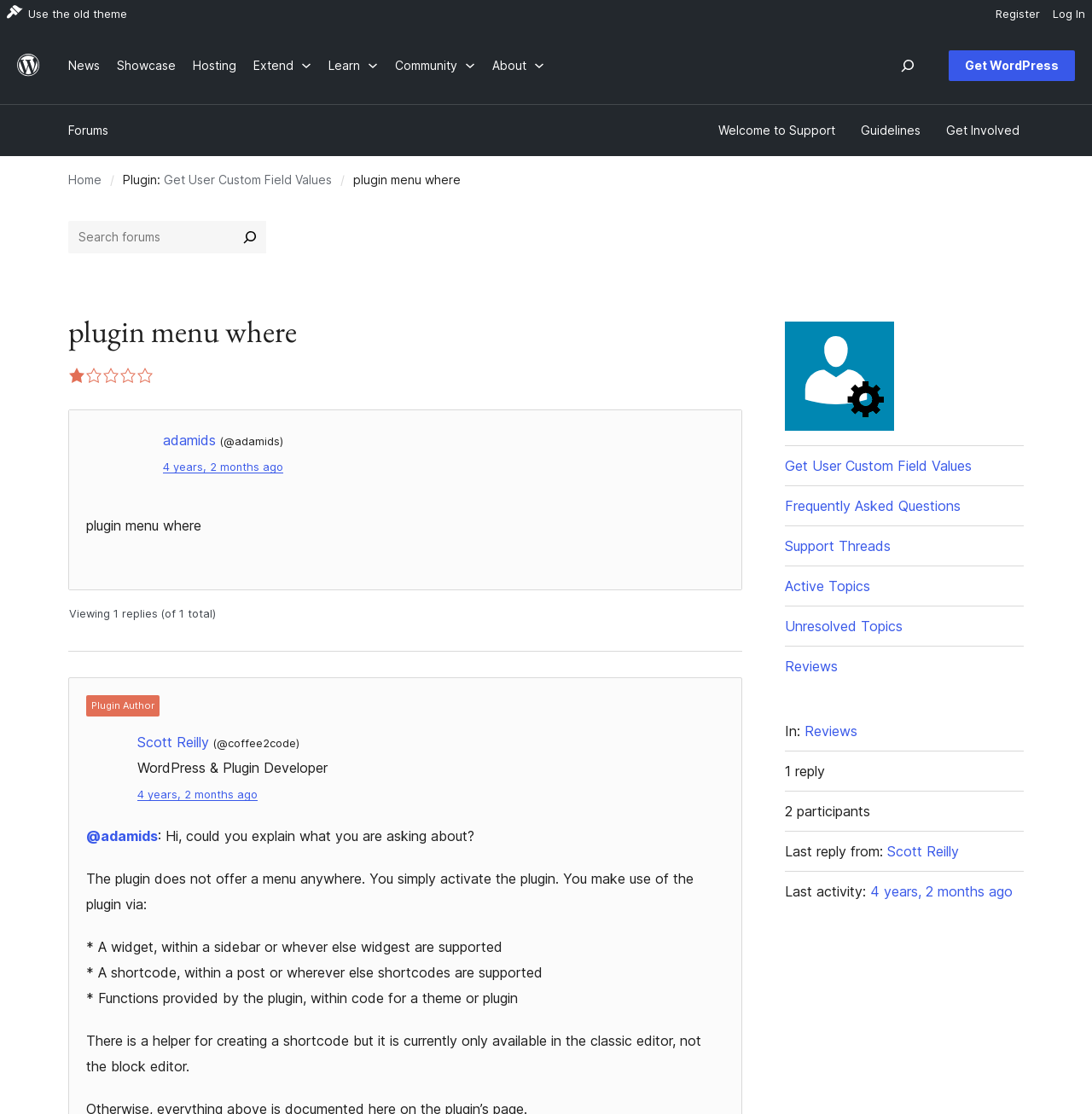Specify the bounding box coordinates of the area to click in order to follow the given instruction: "View plugin details."

[0.15, 0.152, 0.304, 0.172]